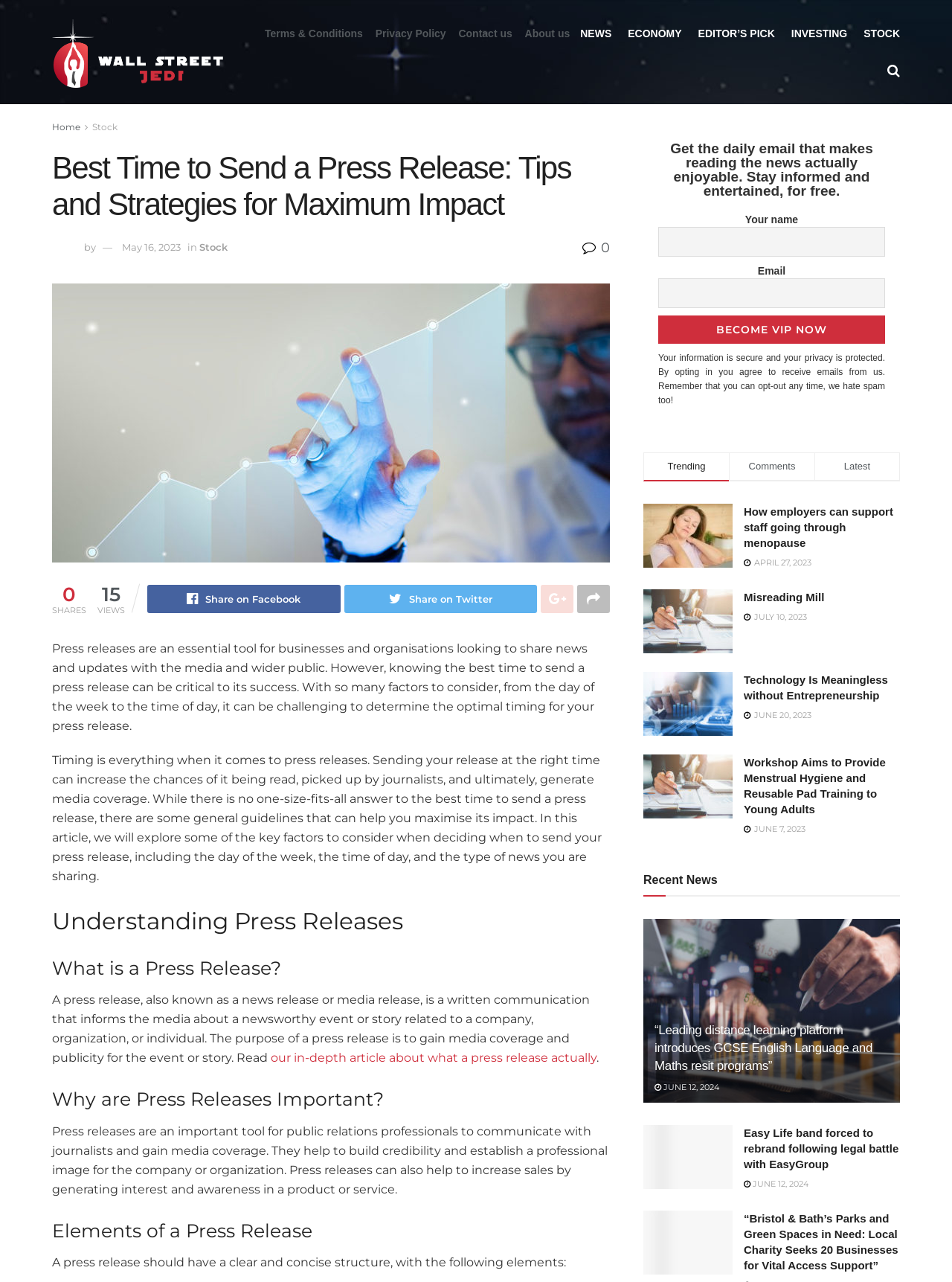Find the bounding box coordinates for the area that should be clicked to accomplish the instruction: "Click on the 'NEWS' link".

[0.61, 0.012, 0.642, 0.041]